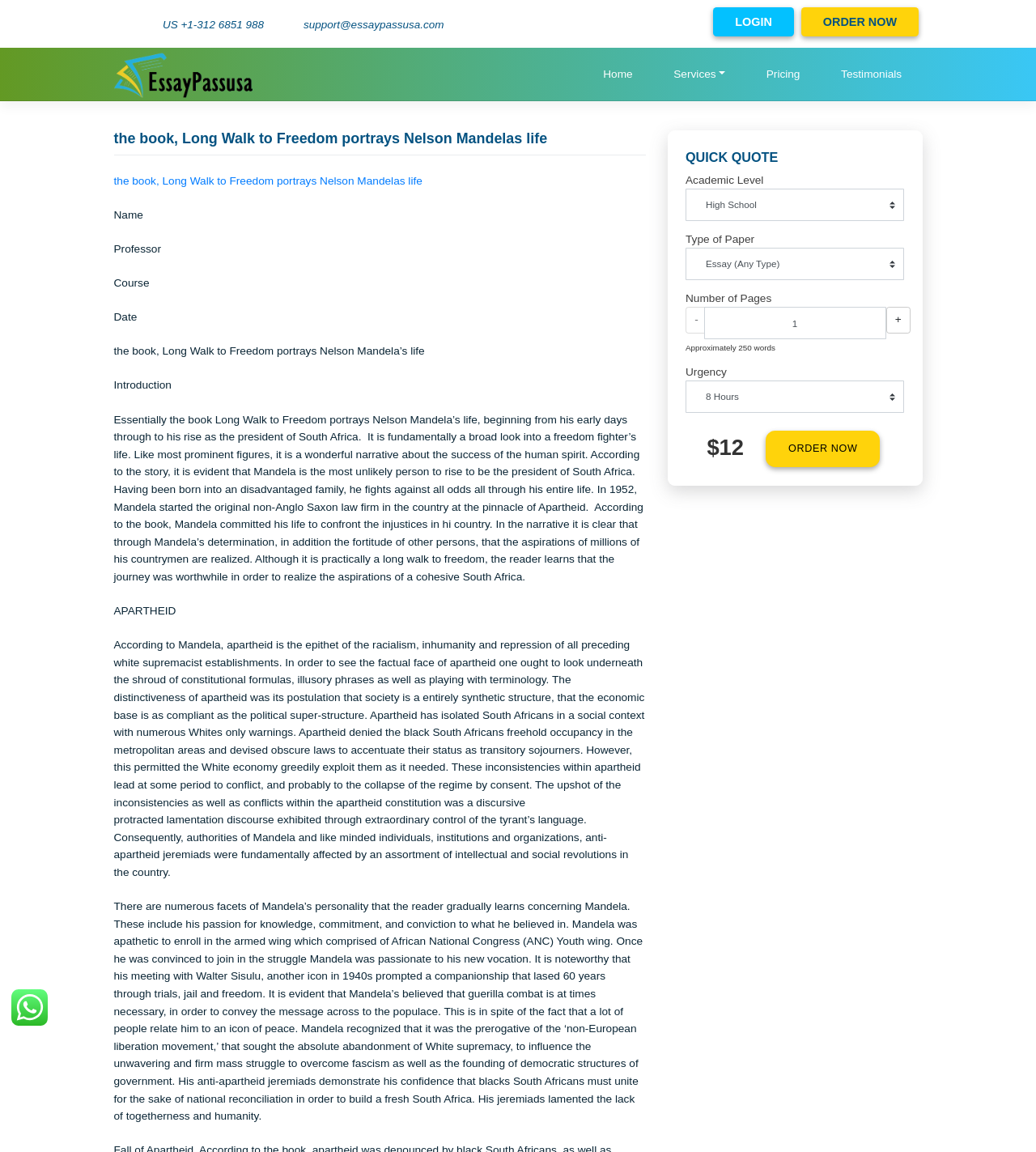Please look at the image and answer the question with a detailed explanation: What is the phone number to contact for support?

I found the phone number by looking at the top navigation bar, where there are several links, including 'support@essaypassusa.com' and 'US +1-312 6851 988', which is the phone number to contact for support.